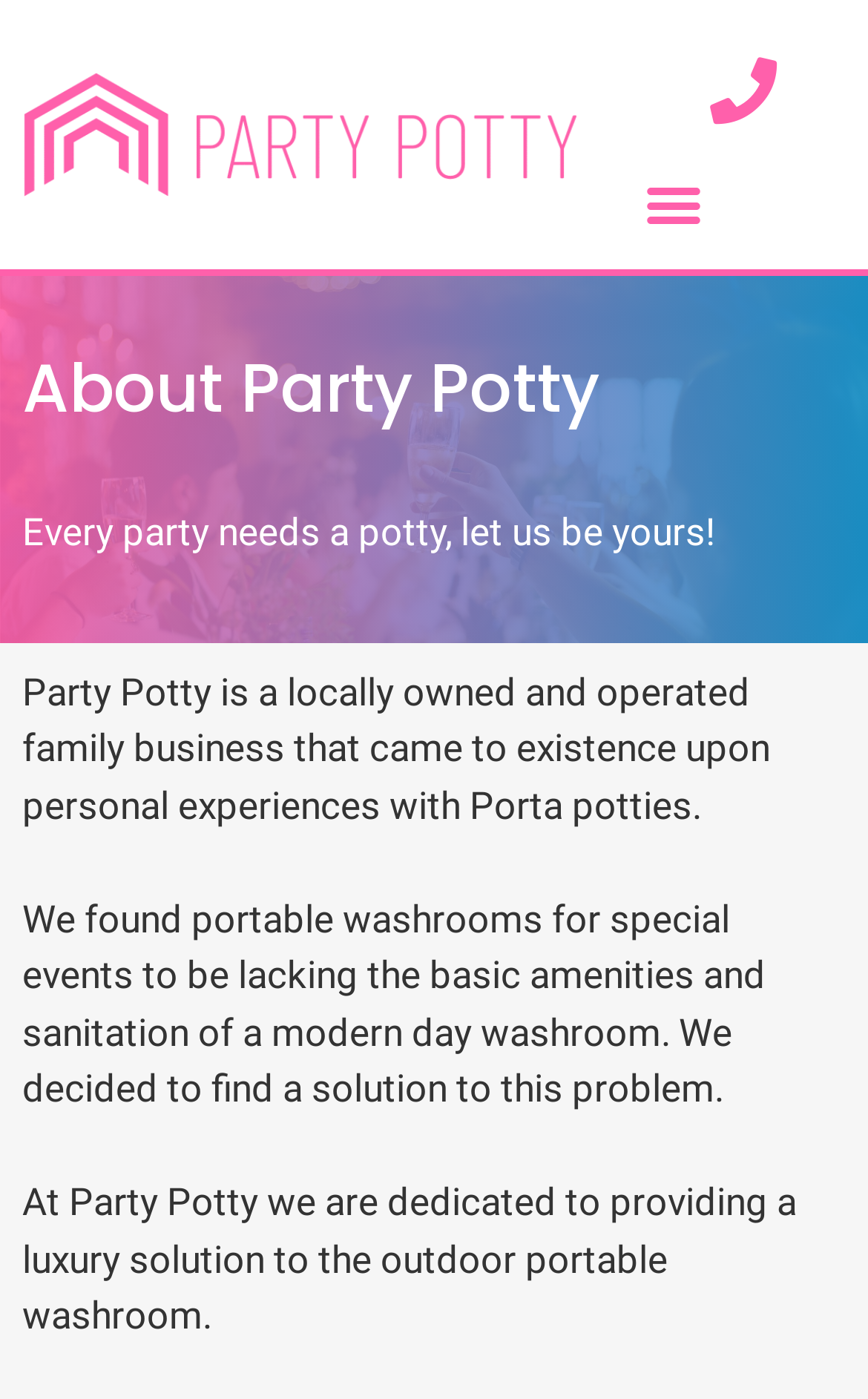What is the business type of Party Potty?
Please elaborate on the answer to the question with detailed information.

Based on the webpage content, specifically the second StaticText element, it is mentioned that 'Party Potty is a locally owned and operated family business...'. This indicates that Party Potty is a family business.